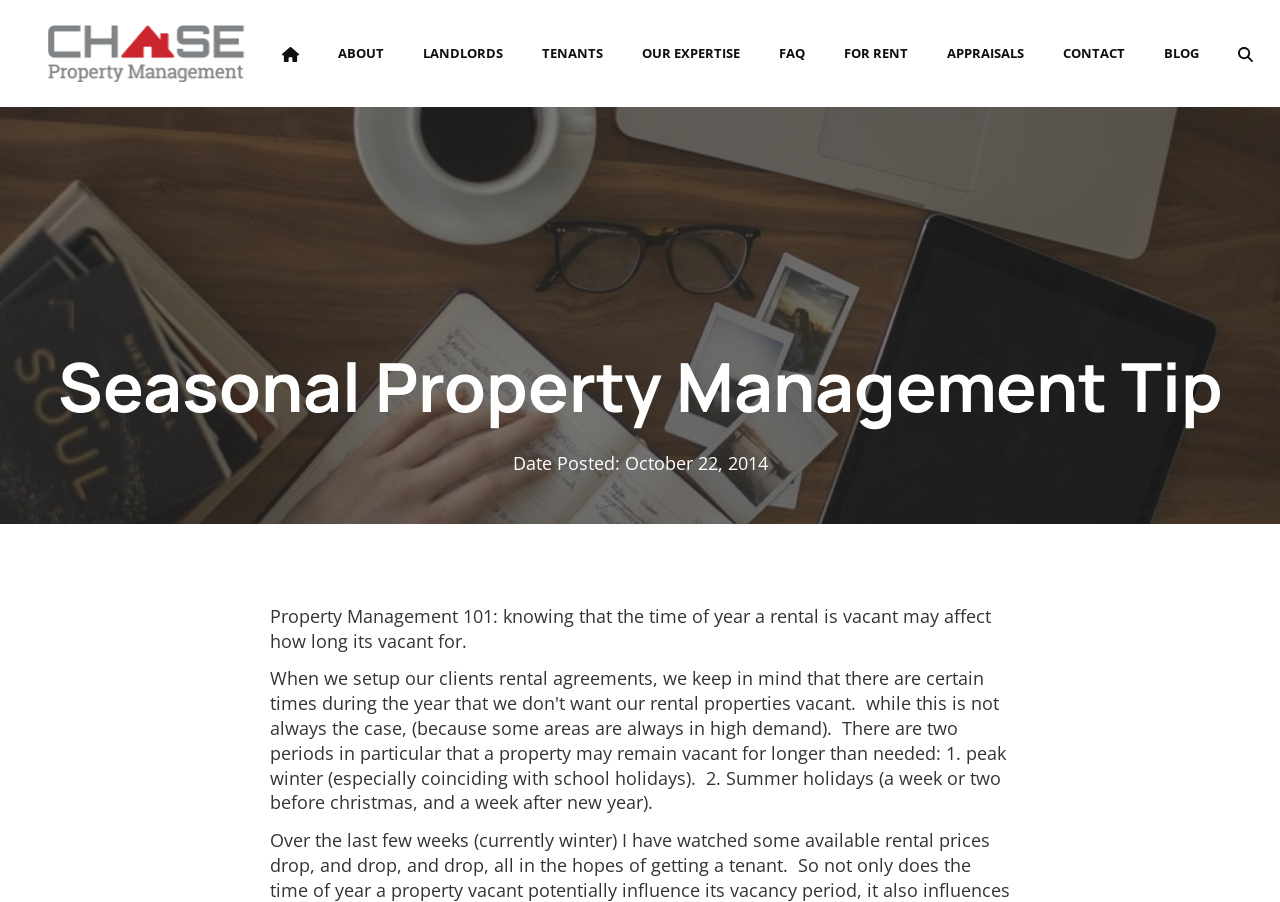Explain the webpage's design and content in an elaborate manner.

The webpage is about Chase Property Management, a trusted company servicing Auckland, North Shore, and Hibiscus Coast. At the top left corner, there is a logo of the company. Next to the logo, there are several navigation links, including "ABOUT", "LANDLORDS", "TENANTS", "OUR EXPERTISE", "FAQ", "FOR RENT", "APPRAISALS", "CONTACT", "BLOG", and an empty link. 

Below the navigation links, there is a heading "Seasonal Property Management Tip" that spans almost the entire width of the page. Underneath the heading, there is a date "October 22, 2014" and a brief article about property management, stating that the time of year a rental is vacant may affect how long it's vacant for. 

There are two images on the page, one is the company logo at the top left corner, and the other is a small icon at the top right corner.